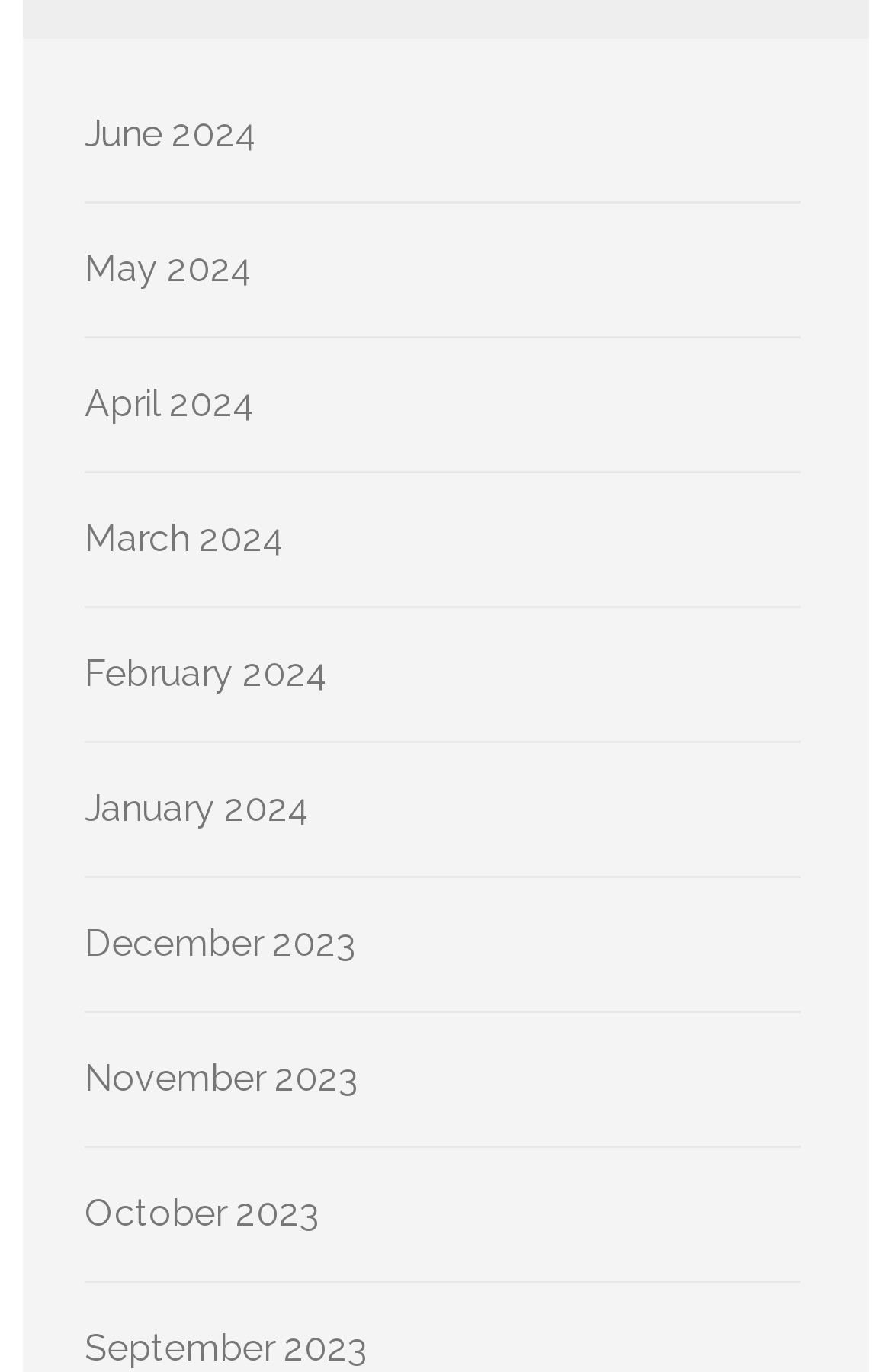Indicate the bounding box coordinates of the clickable region to achieve the following instruction: "view June 2024."

[0.095, 0.082, 0.29, 0.113]